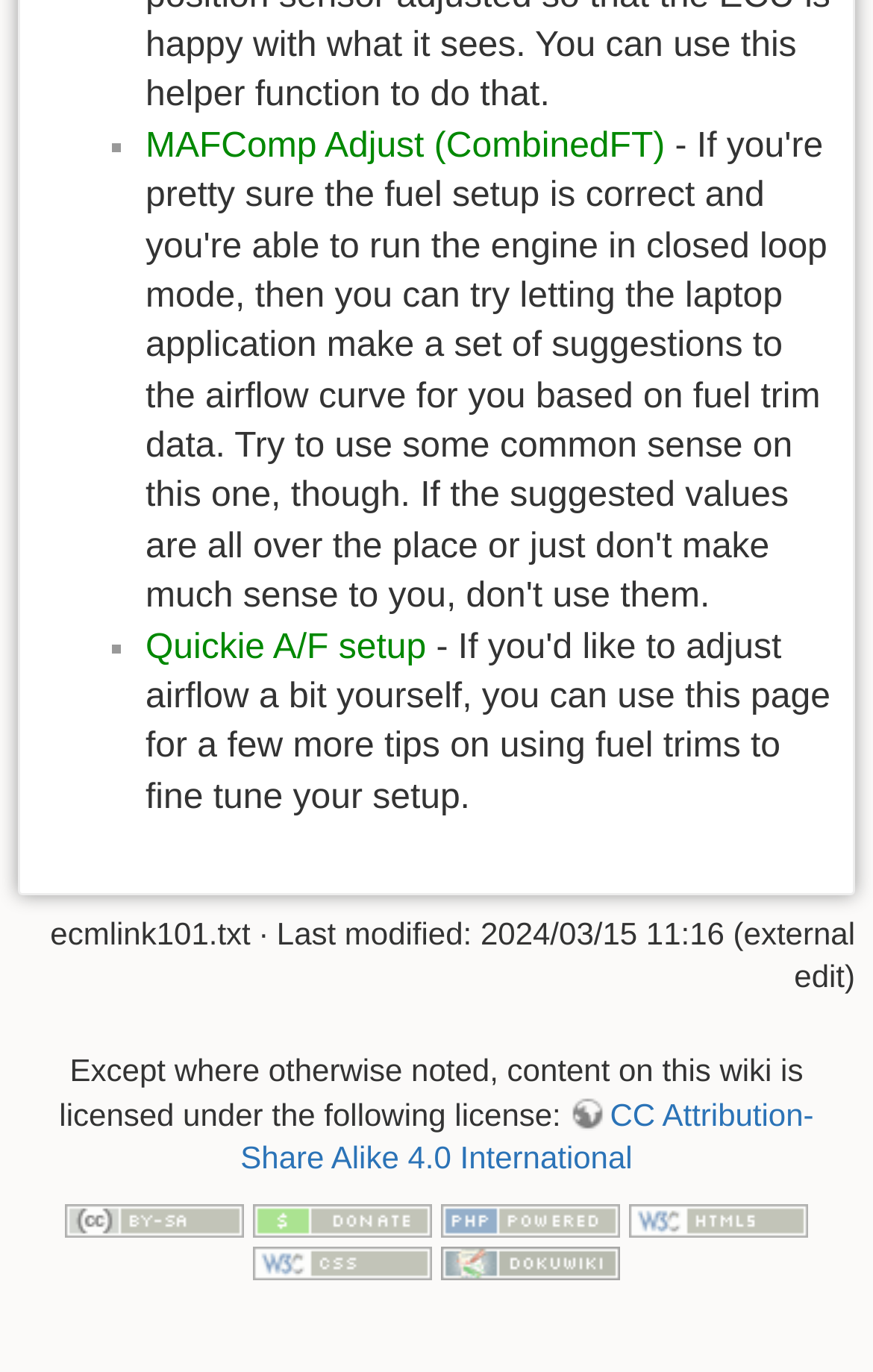How many images are there on the webpage?
Refer to the image and answer the question using a single word or phrase.

5